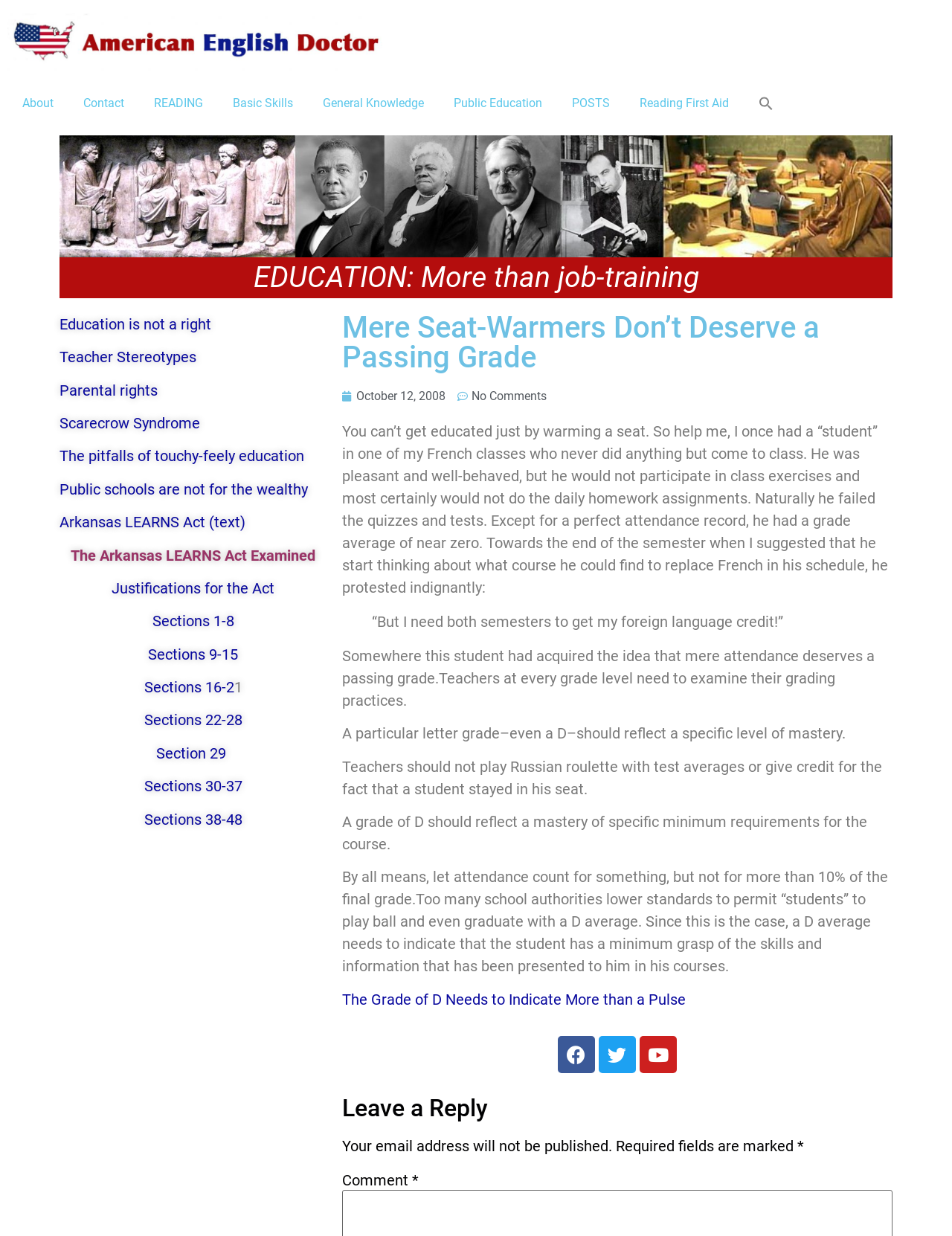Determine the bounding box for the described HTML element: "Arkansas LEARNS Act (text)". Ensure the coordinates are four float numbers between 0 and 1 in the format [left, top, right, bottom].

[0.062, 0.415, 0.258, 0.43]